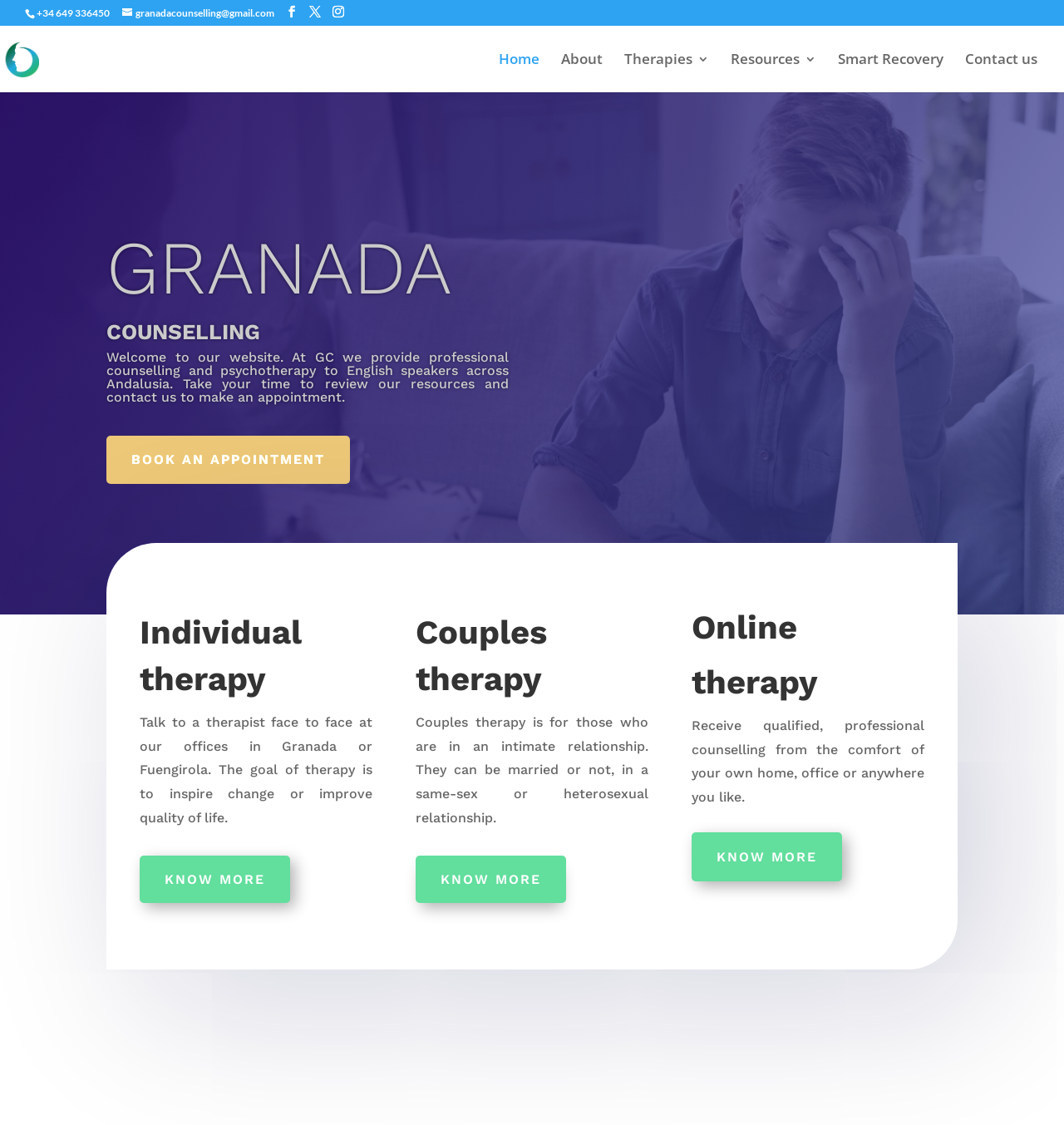Please locate the bounding box coordinates of the element that needs to be clicked to achieve the following instruction: "Learn more about individual therapy". The coordinates should be four float numbers between 0 and 1, i.e., [left, top, right, bottom].

[0.131, 0.76, 0.273, 0.803]